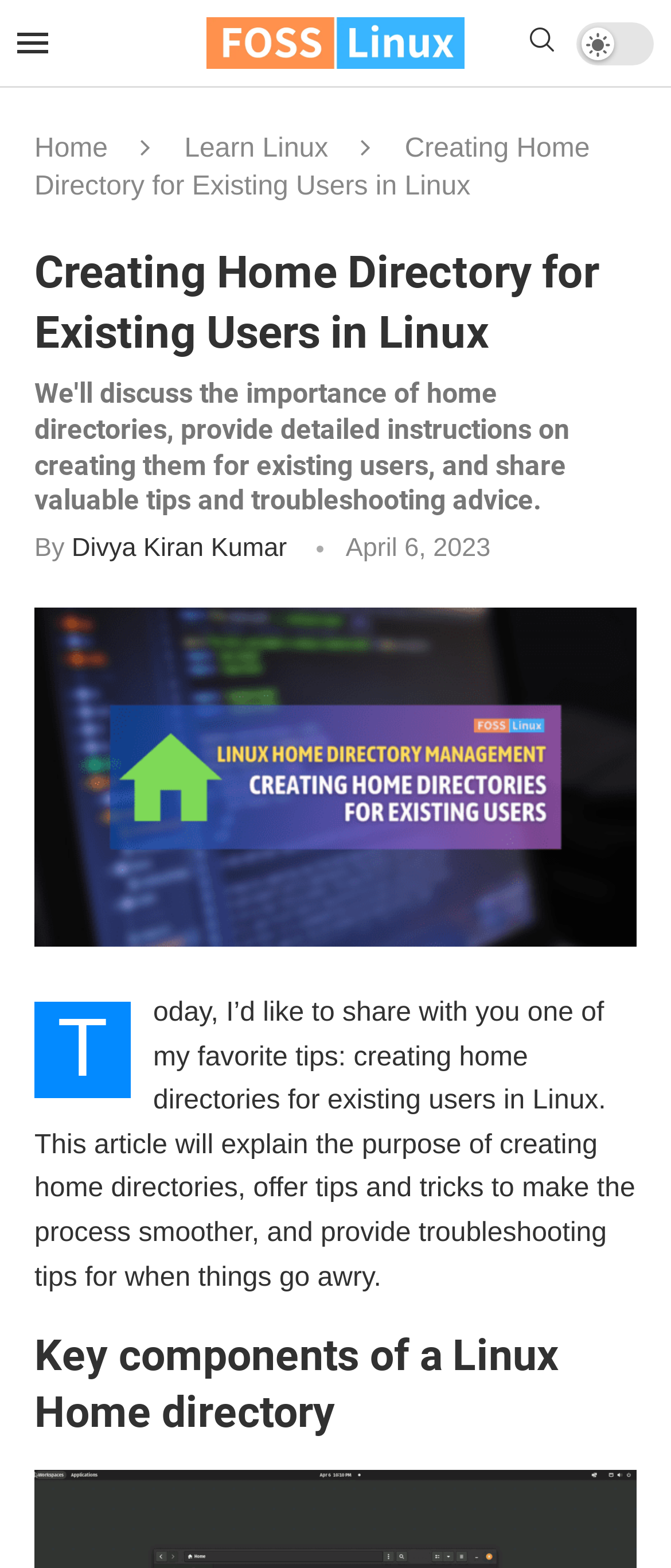Give a detailed account of the webpage's layout and content.

The webpage is about creating home directories for existing users in Linux. At the top left, there is a link to open the menu, and next to it, there is a link to the website "FOSS Linux" accompanied by an image with the same name. On the top right, there is a search link. Below these elements, there are three links: "Home", "Learn Linux", and "Creating Home Directory for Existing Users in Linux", which is also the title of the webpage.

The main content of the webpage starts with a heading that repeats the title, followed by a subheading that summarizes the content: discussing the importance of home directories, providing instructions on creating them, and sharing tips and troubleshooting advice. Below the subheading, there is a byline with the author's name, "Divya Kiran Kumar", and the publication date, "April 6, 2023". 

There is a large advertisement iframe below the title, spanning the entire width of the page. At the bottom of the page, there is a link to "linux home directory management" accompanied by a related image.